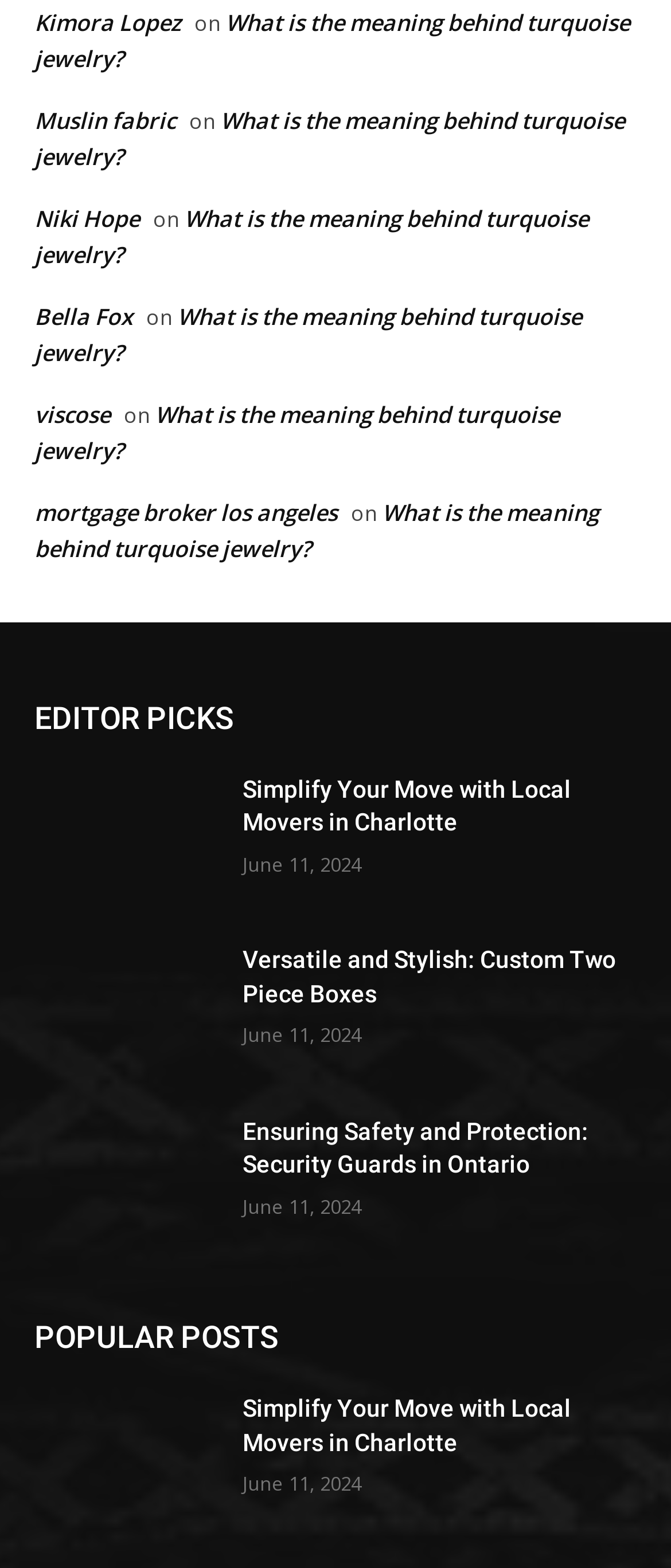Identify the bounding box coordinates of the clickable region required to complete the instruction: "visit the page of Kimora Lopez". The coordinates should be given as four float numbers within the range of 0 and 1, i.e., [left, top, right, bottom].

[0.051, 0.004, 0.269, 0.024]